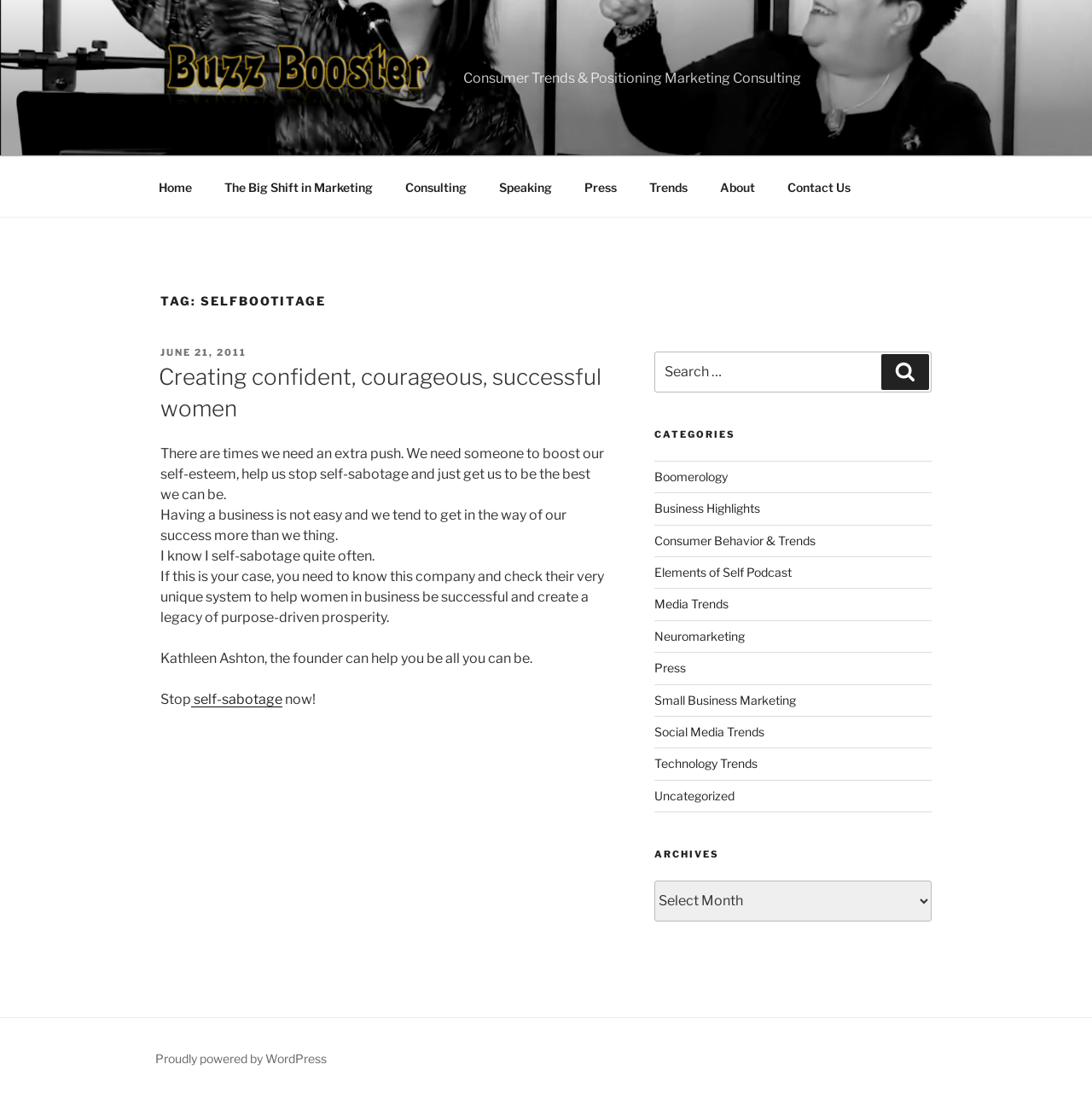Create a detailed narrative describing the layout and content of the webpage.

This webpage is about Selfbootitage, a marketing consulting company focused on consumer trends and positioning. At the top, there is a navigation menu with links to various sections of the website, including Home, The Big Shift in Marketing, Consulting, Speaking, Press, Trends, and About. Below the navigation menu, there is a heading that reads "TAG: SELFBOOTITAGE".

The main content of the webpage is an article about creating confident, courageous, and successful women. The article discusses the importance of overcoming self-sabotage and achieving success in business. It mentions Kathleen Ashton, the founder of the company, who can help women achieve their goals.

To the right of the main content, there is a sidebar with a search bar, categories, and archives. The categories include Boomerology, Business Highlights, Consumer Behavior & Trends, and more. The archives section allows users to browse through past articles.

At the very bottom of the webpage, there is a footer with a link to WordPress, indicating that the website is powered by WordPress.